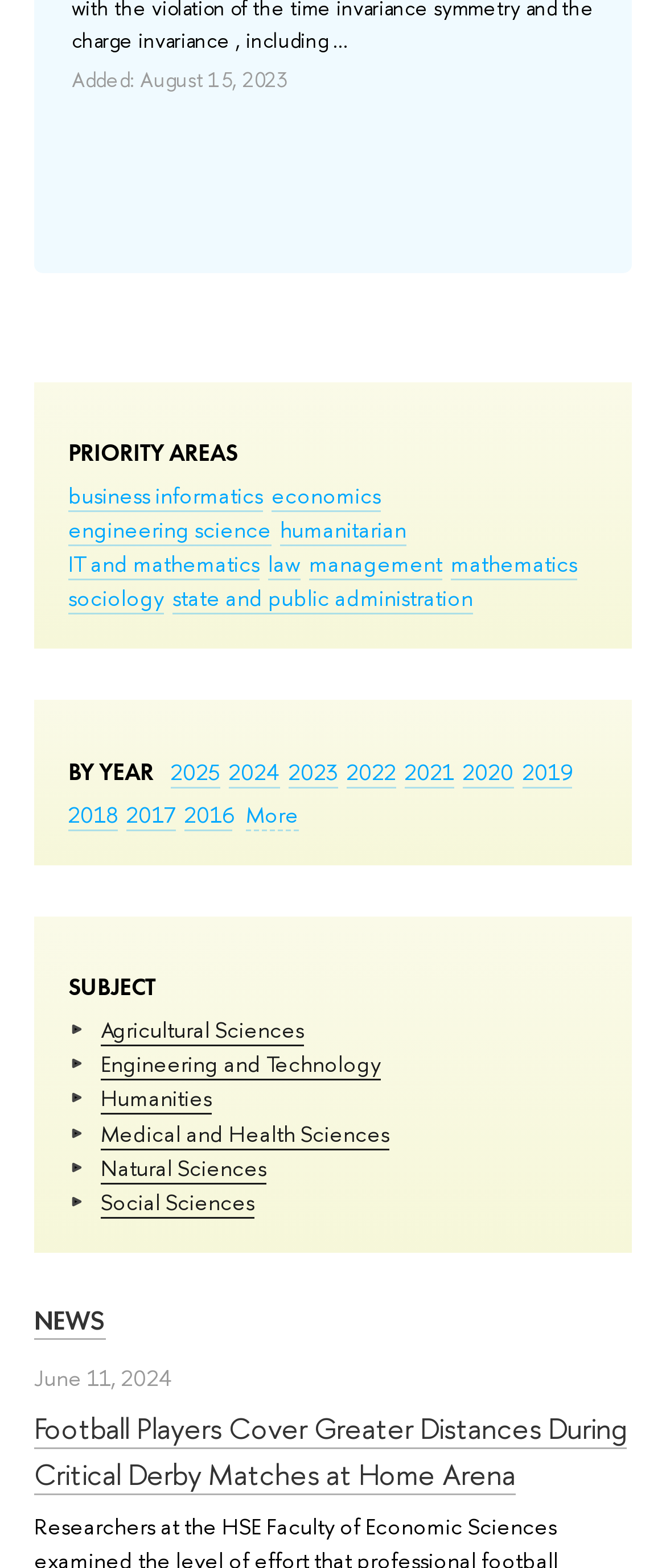Provide a single word or phrase to answer the given question: 
What is the date of the news article?

June 11, 2024